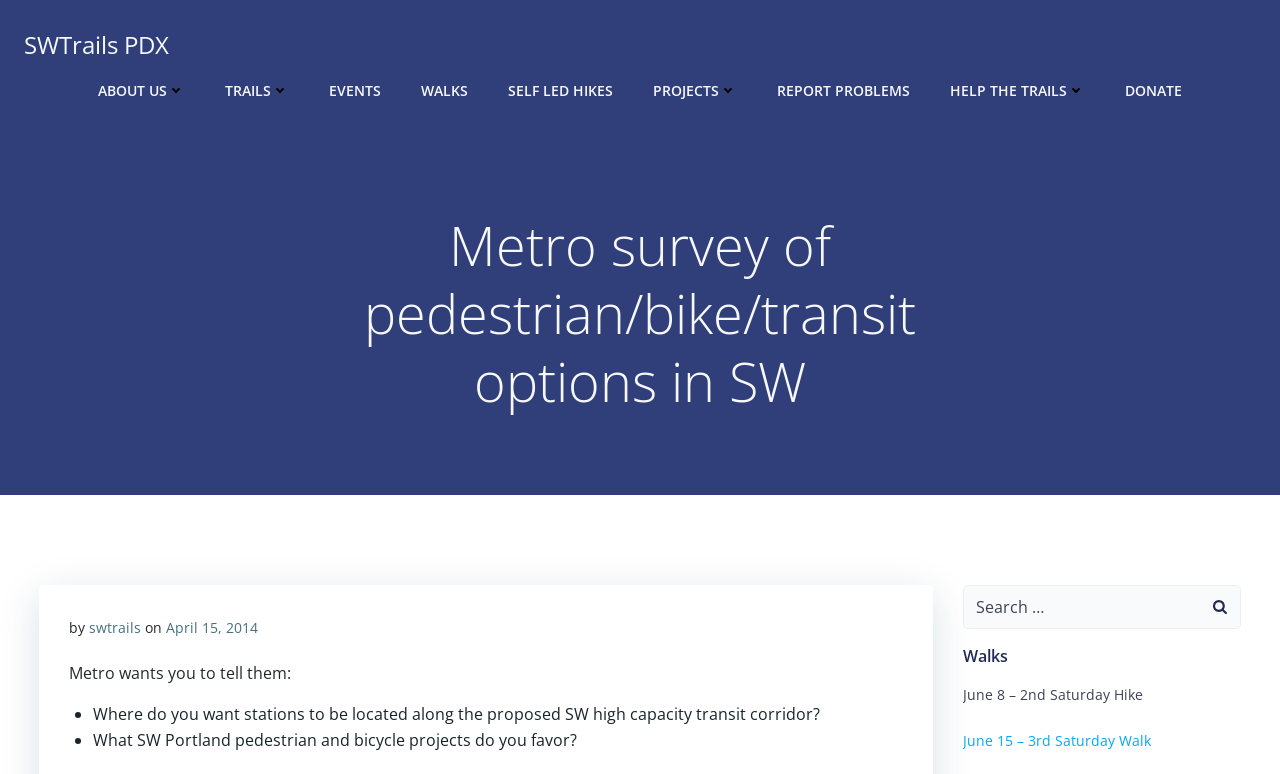Please identify the bounding box coordinates of the element I should click to complete this instruction: 'Search for something'. The coordinates should be given as four float numbers between 0 and 1, like this: [left, top, right, bottom].

[0.753, 0.757, 0.969, 0.811]